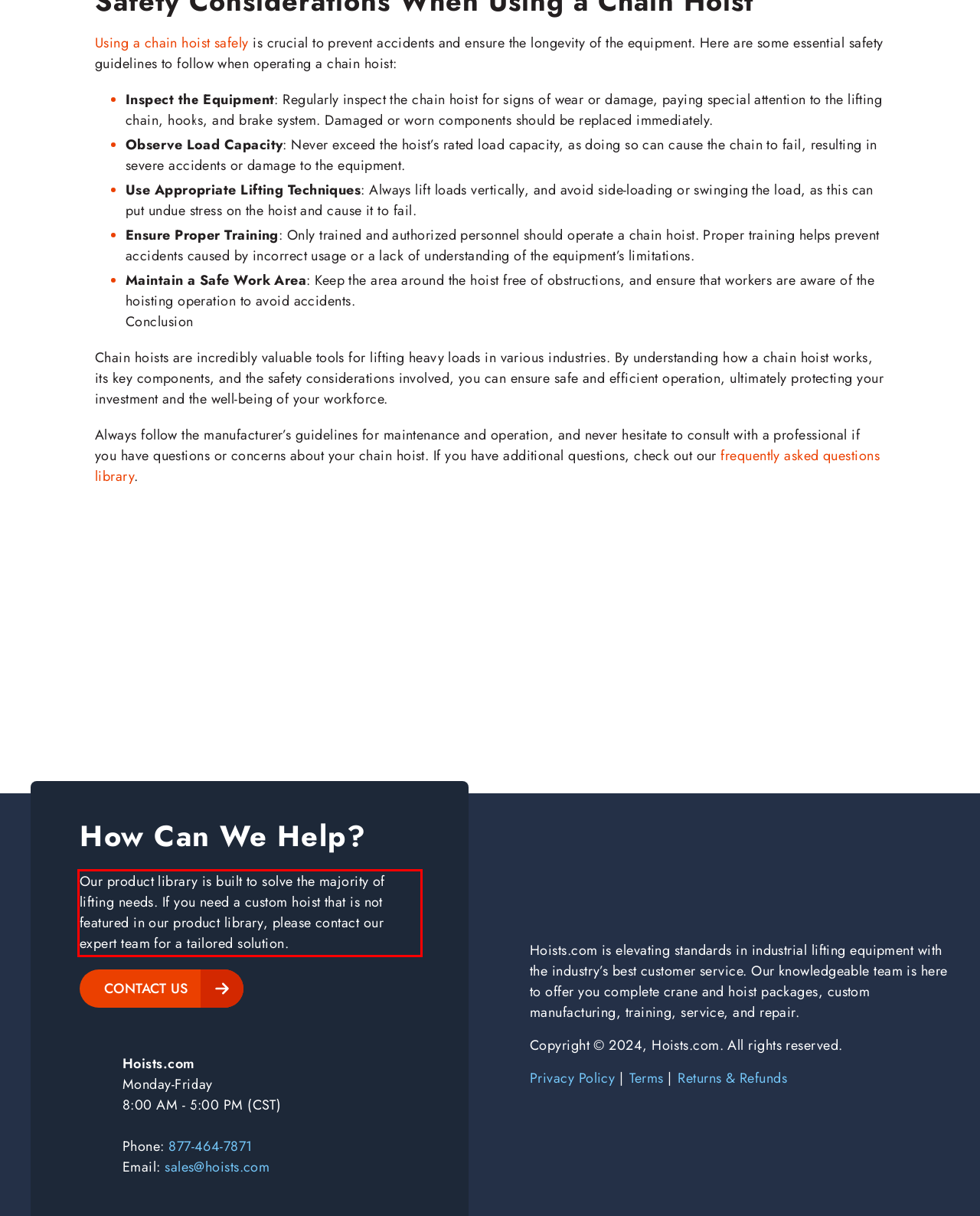You have a webpage screenshot with a red rectangle surrounding a UI element. Extract the text content from within this red bounding box.

Our product library is built to solve the majority of lifting needs. If you need a custom hoist that is not featured in our product library, please contact our expert team for a tailored solution.